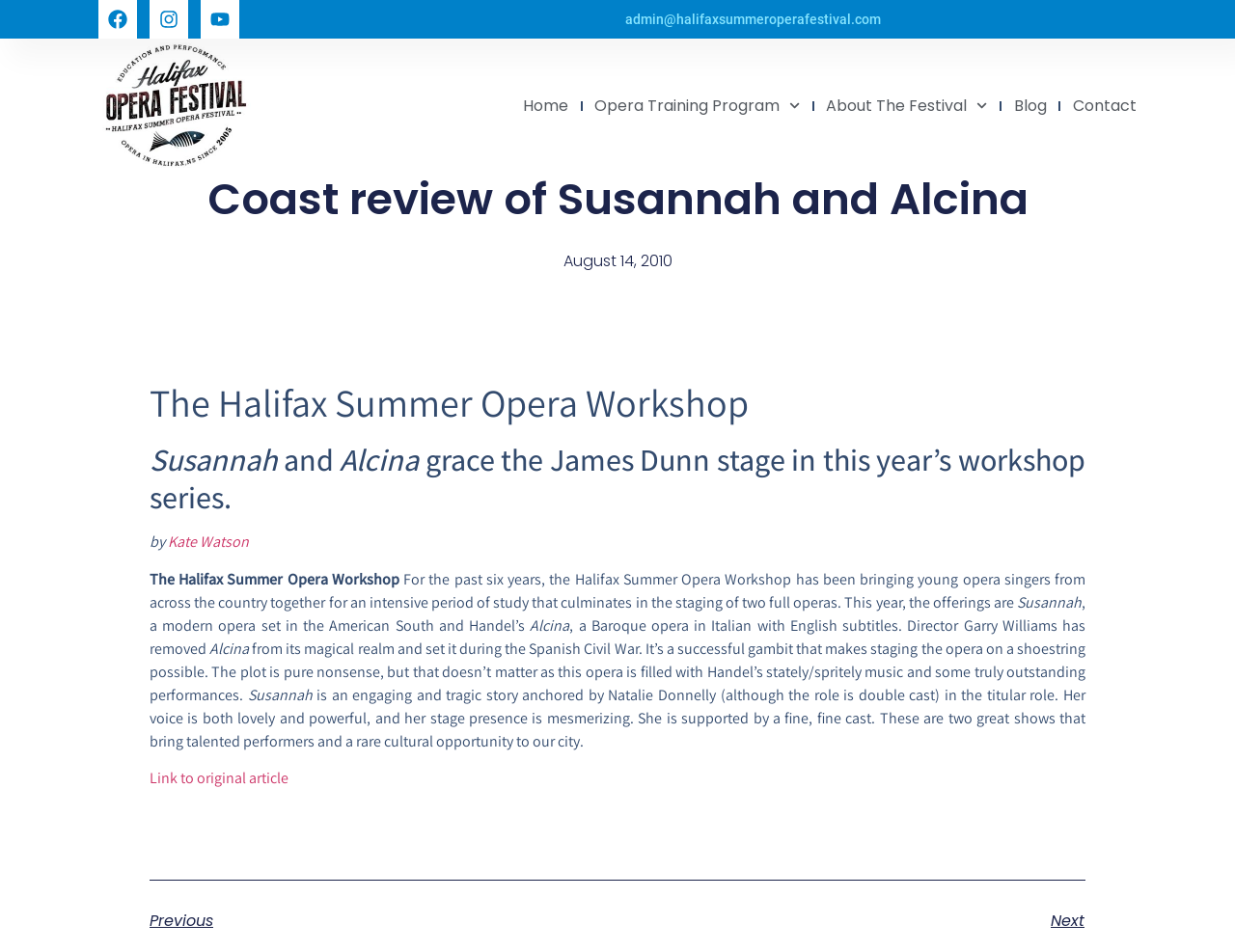How many years has the Halifax Summer Opera Workshop been running?
Based on the image, answer the question with a single word or brief phrase.

Six years